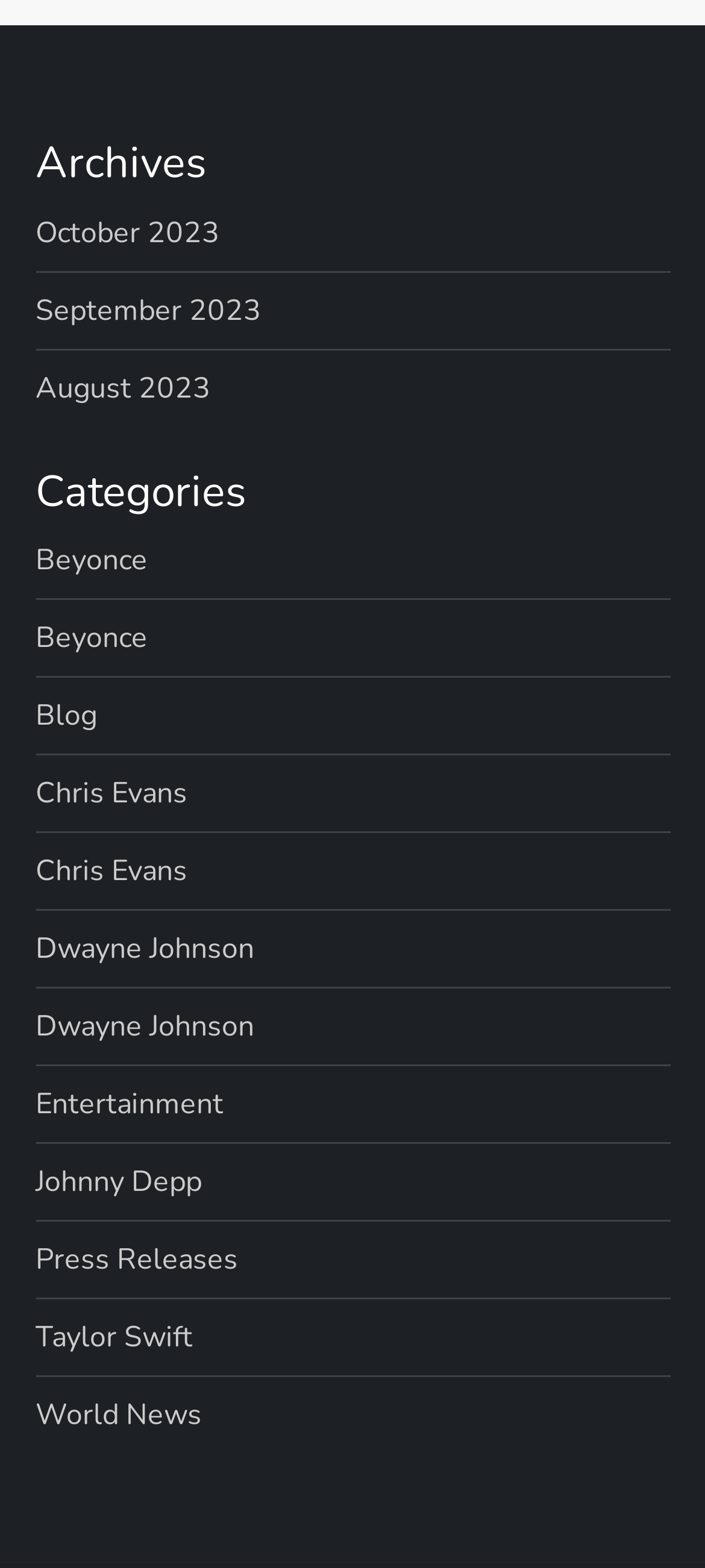Using the description: "Entertainment", identify the bounding box of the corresponding UI element in the screenshot.

[0.05, 0.689, 0.317, 0.721]